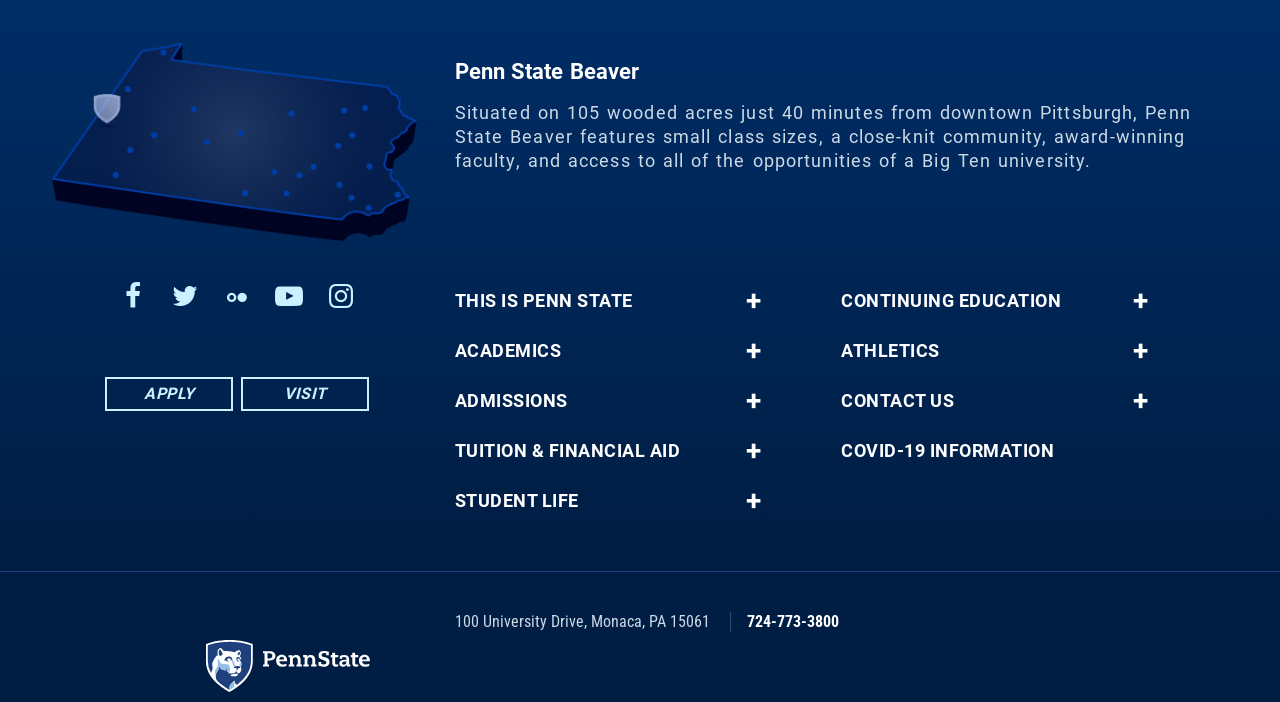Given the element description: "COVID-19 Information", predict the bounding box coordinates of this UI element. The coordinates must be four float numbers between 0 and 1, given as [left, top, right, bottom].

[0.657, 0.629, 0.881, 0.657]